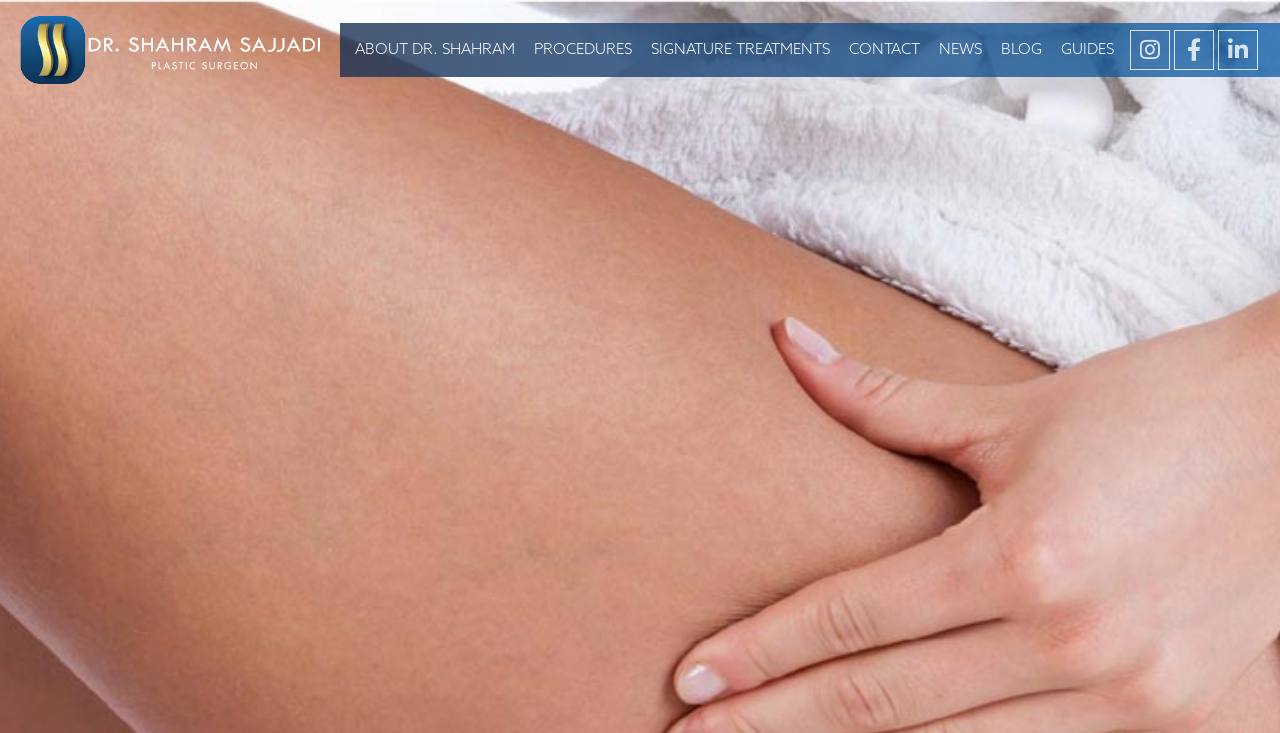Determine the bounding box coordinates of the clickable element to complete this instruction: "Click the logo". Provide the coordinates in the format of four float numbers between 0 and 1, [left, top, right, bottom].

[0.016, 0.022, 0.25, 0.114]